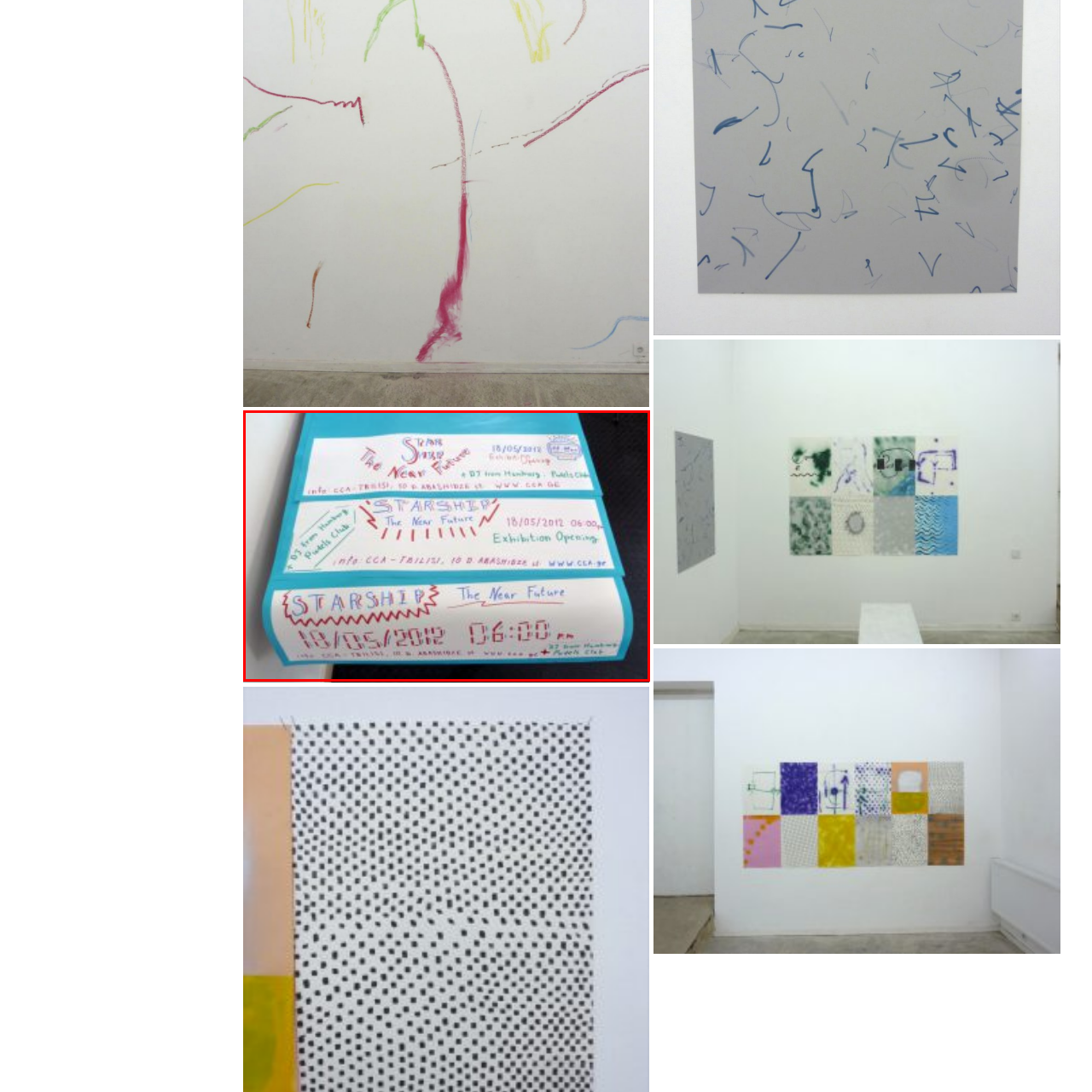Where is the event taking place?
Examine the image inside the red bounding box and give an in-depth answer to the question, using the visual evidence provided.

The venue of the event is not explicitly mentioned, but it is likely to be a cultural or artistic space in Hamburg, as suggested by the details in the promotional piece.